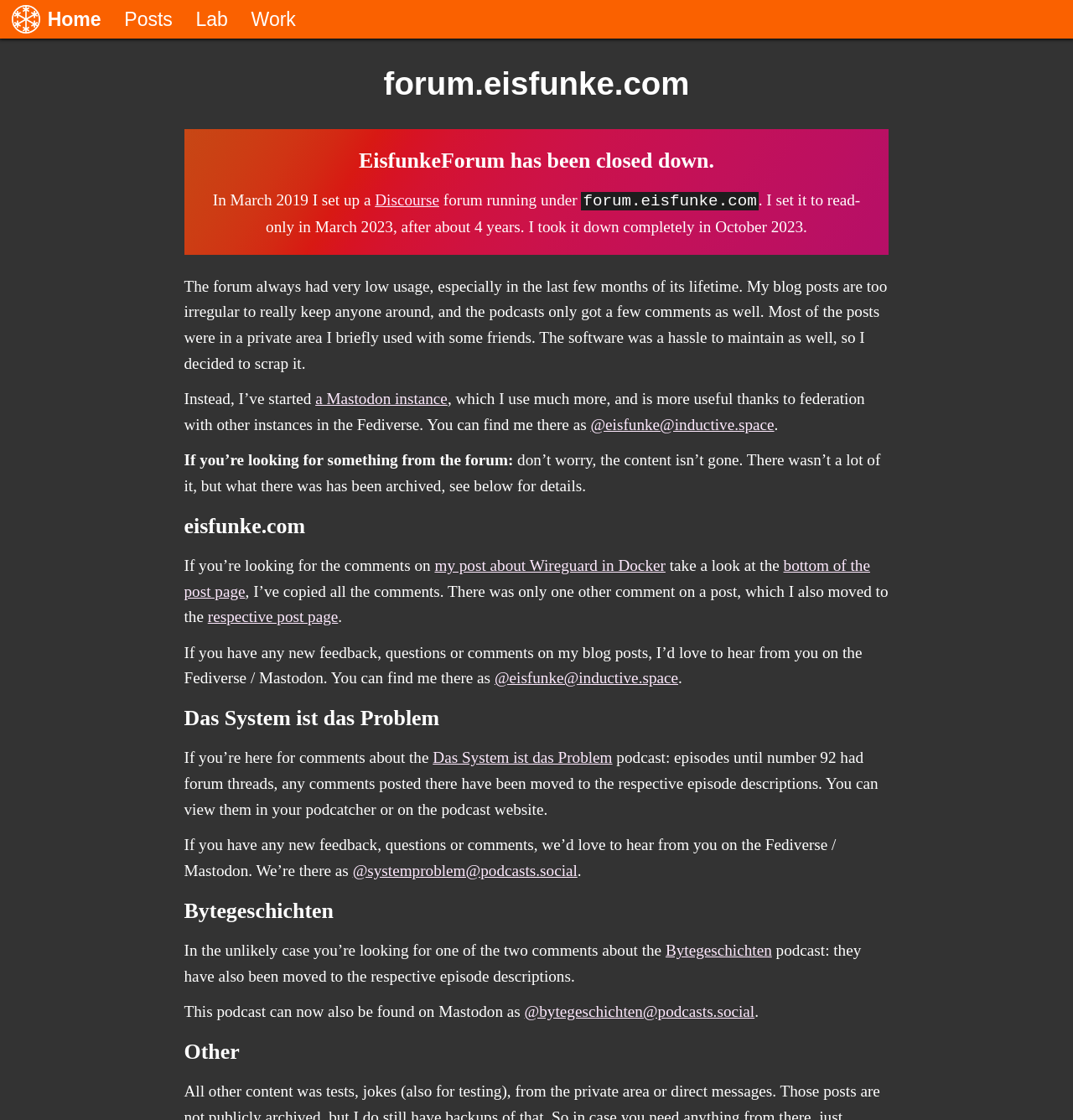Please find the bounding box for the UI component described as follows: "Das System ist das Problem".

[0.403, 0.668, 0.571, 0.684]